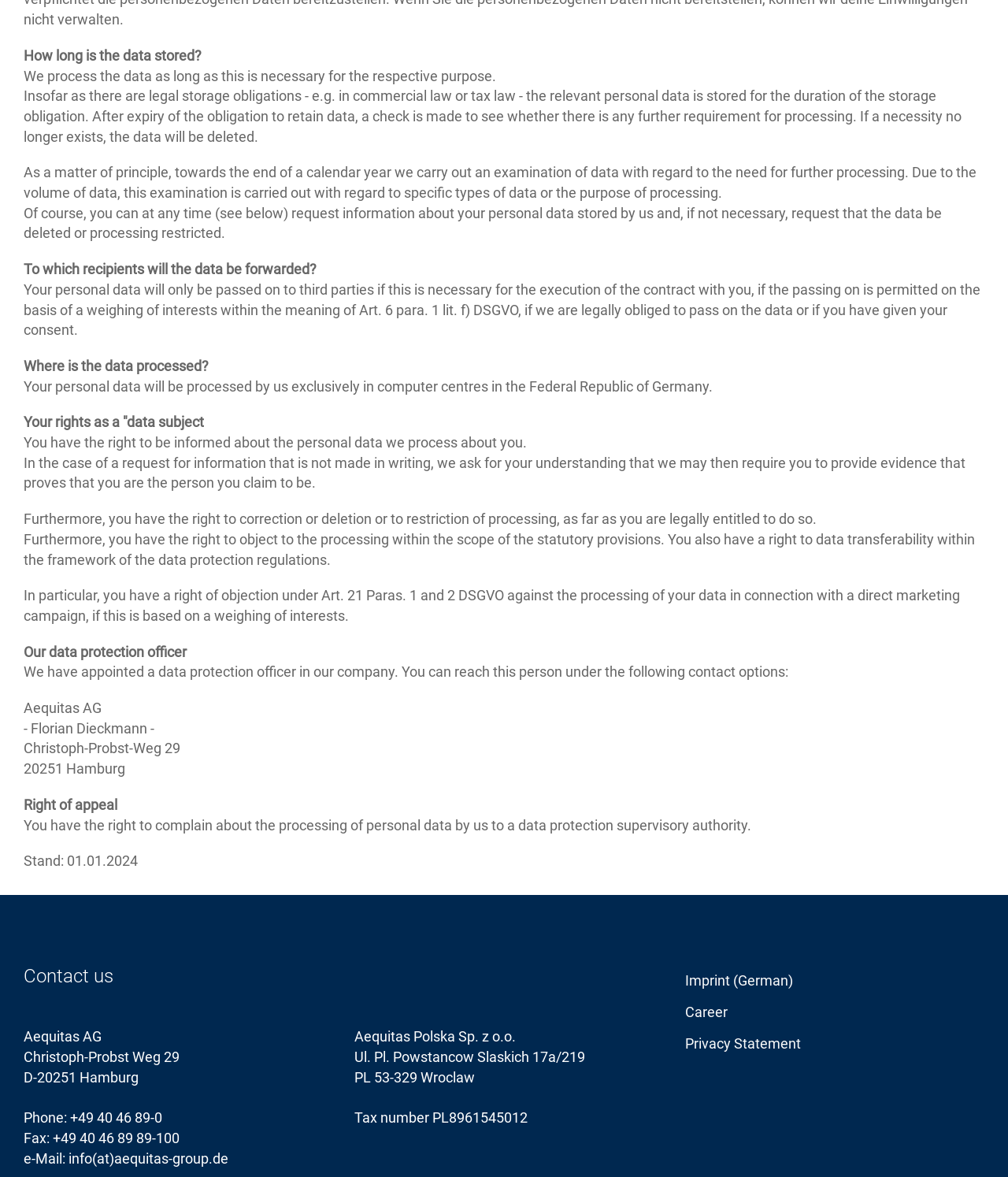Where is the data processed?
Using the information from the image, answer the question thoroughly.

The webpage states that personal data will be processed by the company exclusively in computer centres in the Federal Republic of Germany, which means the data is processed in Germany.